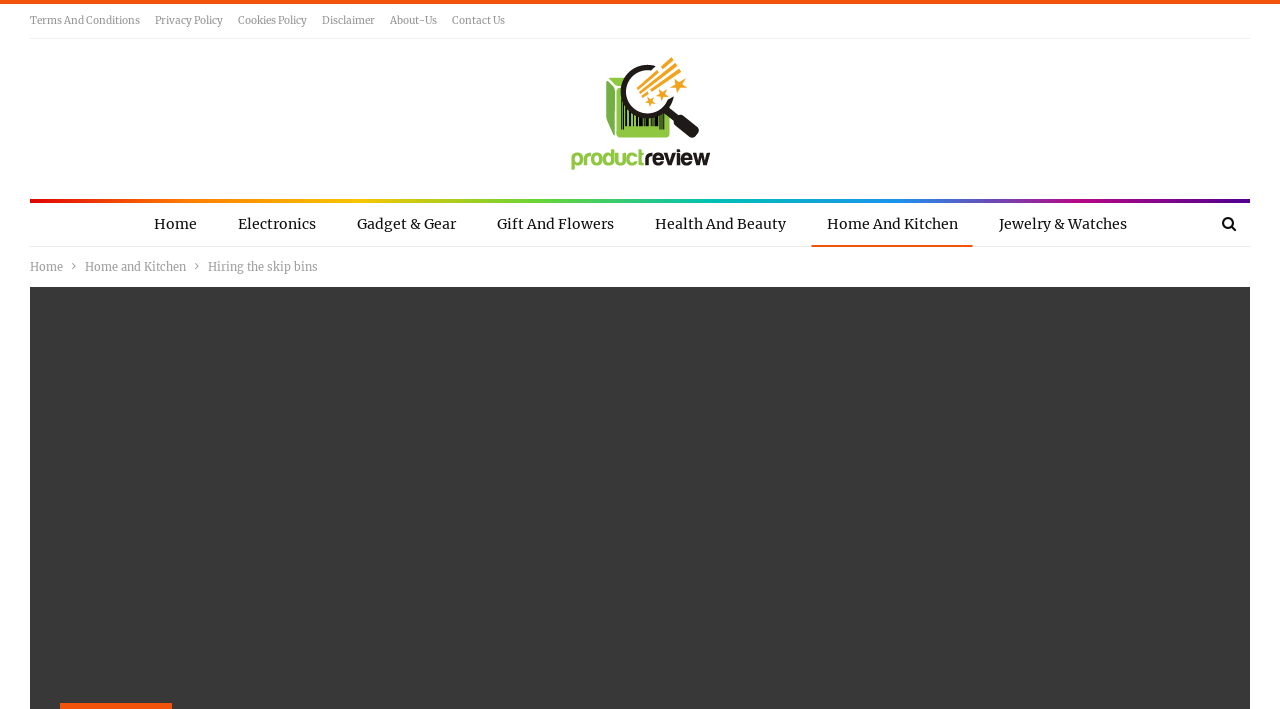How many navigation breadcrumbs are there?
Refer to the screenshot and deliver a thorough answer to the question presented.

I counted the navigation breadcrumbs, which are 'Home', 'Home and Kitchen', and 'Hiring the skip bins'. There are 3 navigation breadcrumbs in total.